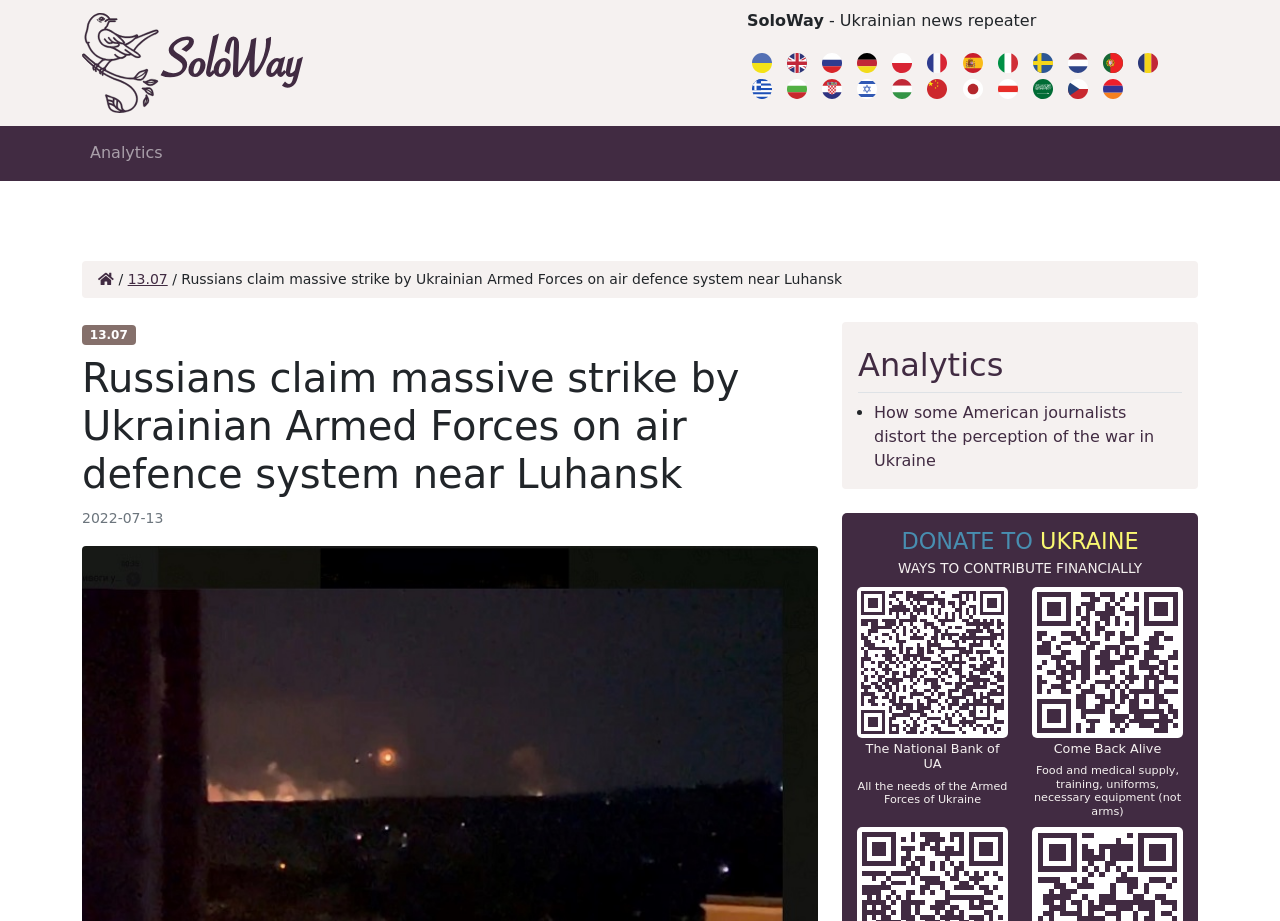Using the information shown in the image, answer the question with as much detail as possible: What is the title of the news article?

The title of the news article is located at the top of the webpage, and it is a heading element that spans across the width of the webpage. The title is 'Russians claim massive strike by Ukrainian Armed Forces on air defence system near Luhansk'.